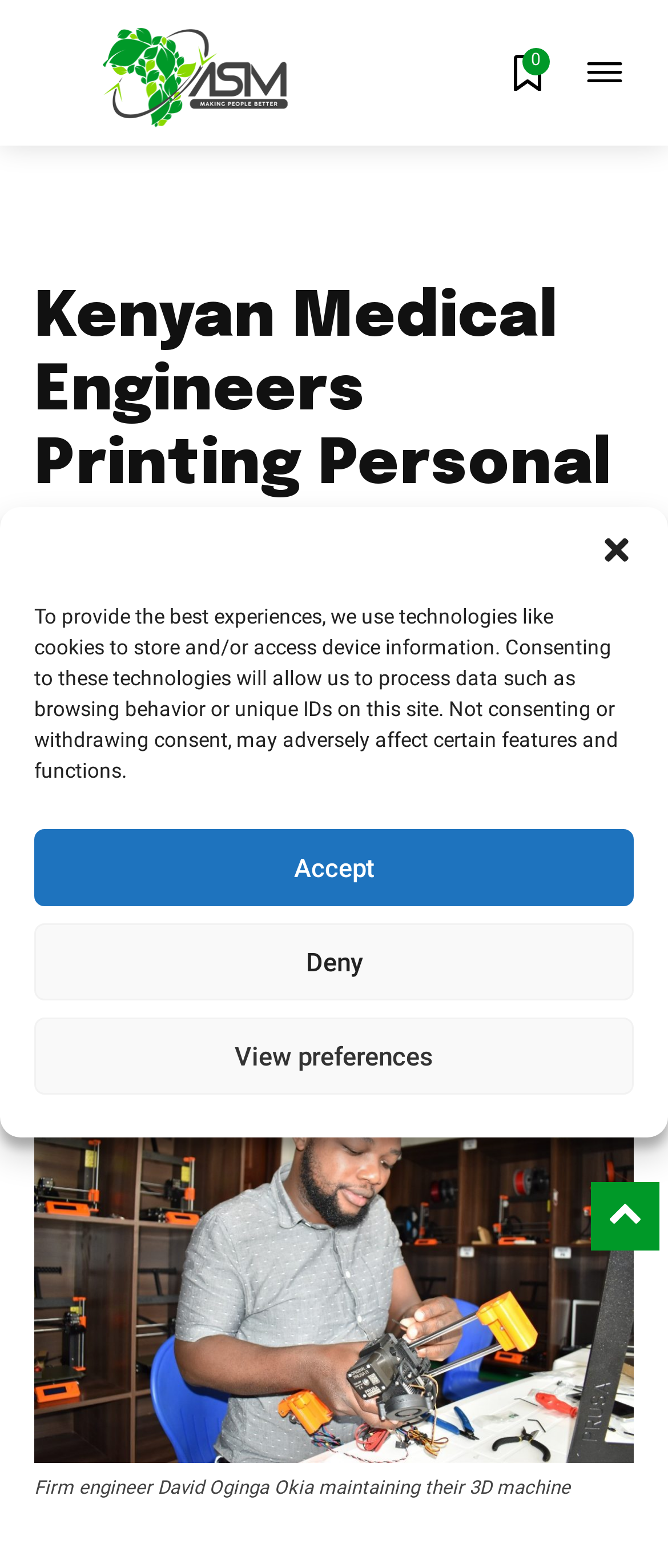What is the company doing to help curb the COVID-19 situation? Refer to the image and provide a one-word or short phrase answer.

Printing Personal Protective Equipment